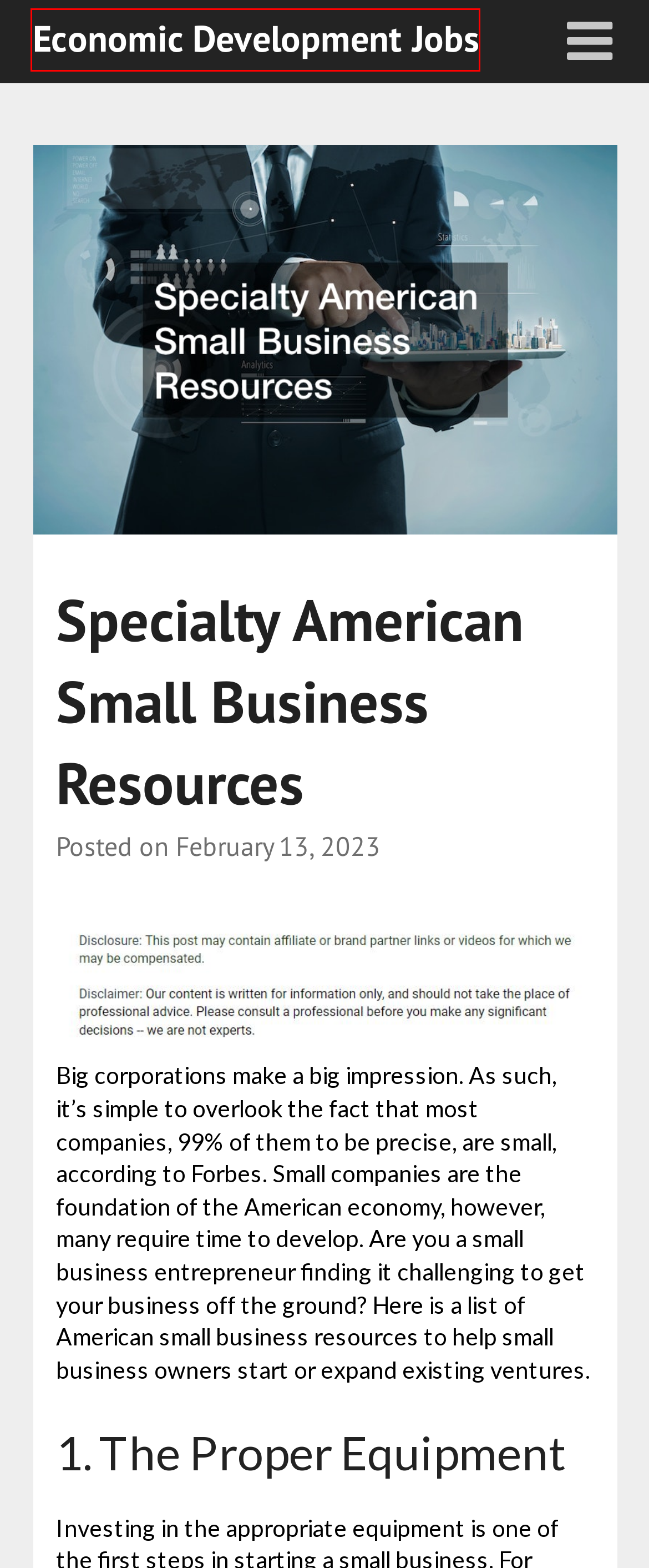A screenshot of a webpage is given, marked with a red bounding box around a UI element. Please select the most appropriate webpage description that fits the new page after clicking the highlighted element. Here are the candidates:
A. Your Simple Guide to Digital Branding and Marketing - Economic Development Jobs
B. Workplace Discrimination: Your Legal Roadmap - Economic Development Jobs
C. May 1, 2024 - Economic Development Jobs
D. May 3, 2024 - Economic Development Jobs
E. Economic Development Jobs - Economic Development Jobs
F. May 7, 2024 - Economic Development Jobs
G. Log In ‹ Economic Development Jobs — WordPress
H. Sustainable Business Changing the Way We Make Every Day Products - Economic Development Jobs

E